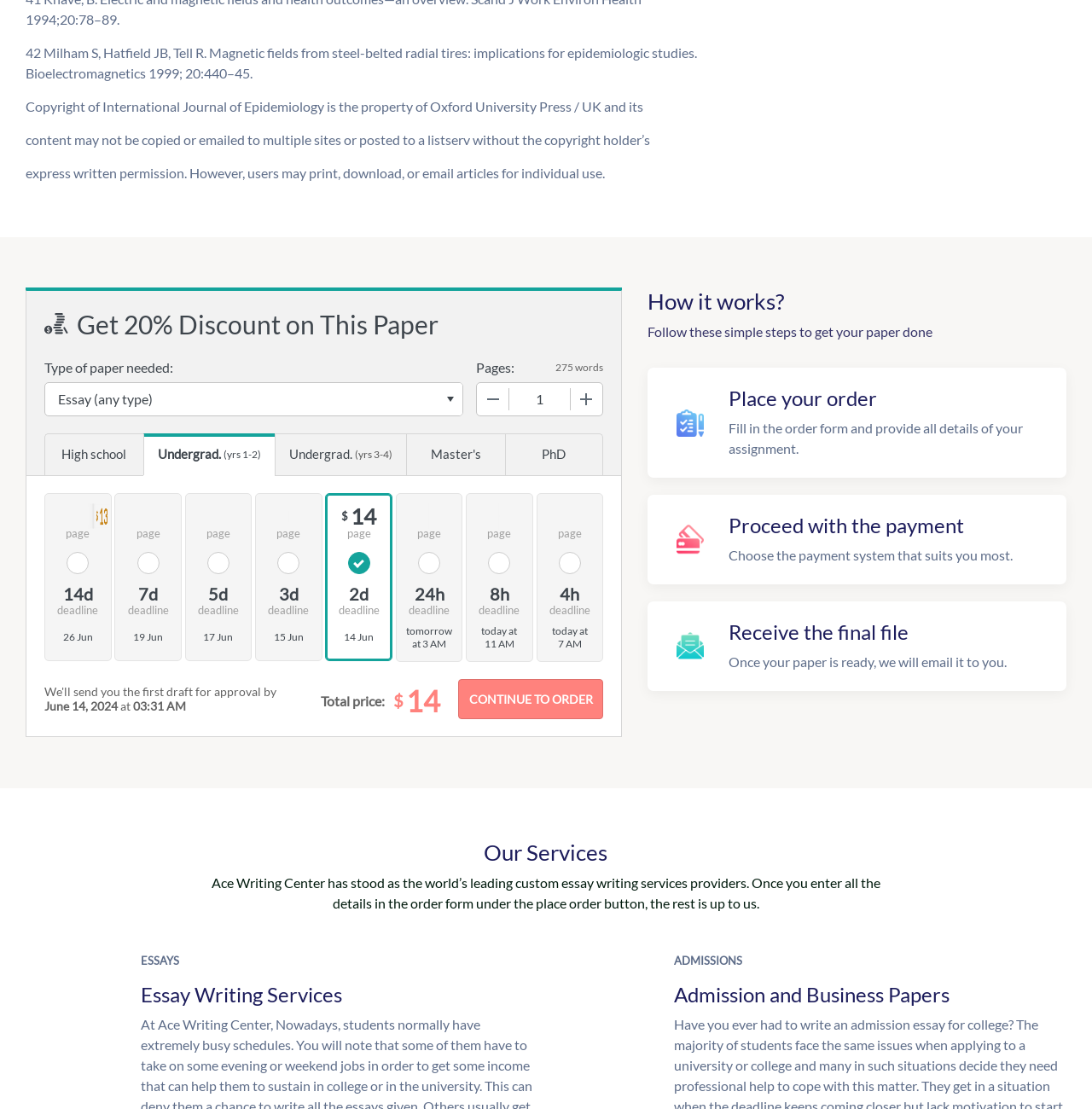Provide a brief response using a word or short phrase to this question:
What is the discount offered on this paper?

20% Discount